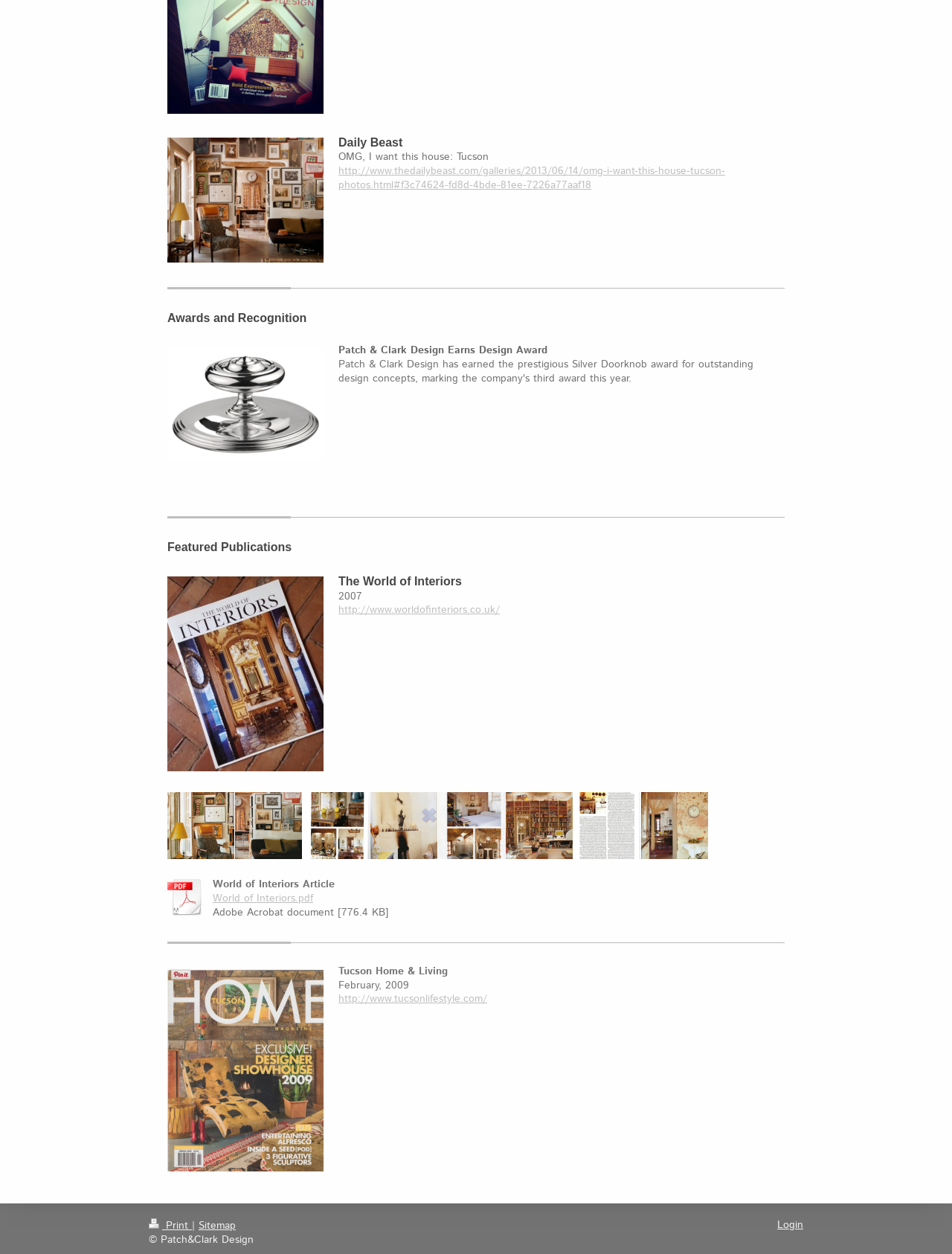What is the topic of the article 'OMG, I want this house: Tucson'?
Examine the image and give a concise answer in one word or a short phrase.

House in Tucson